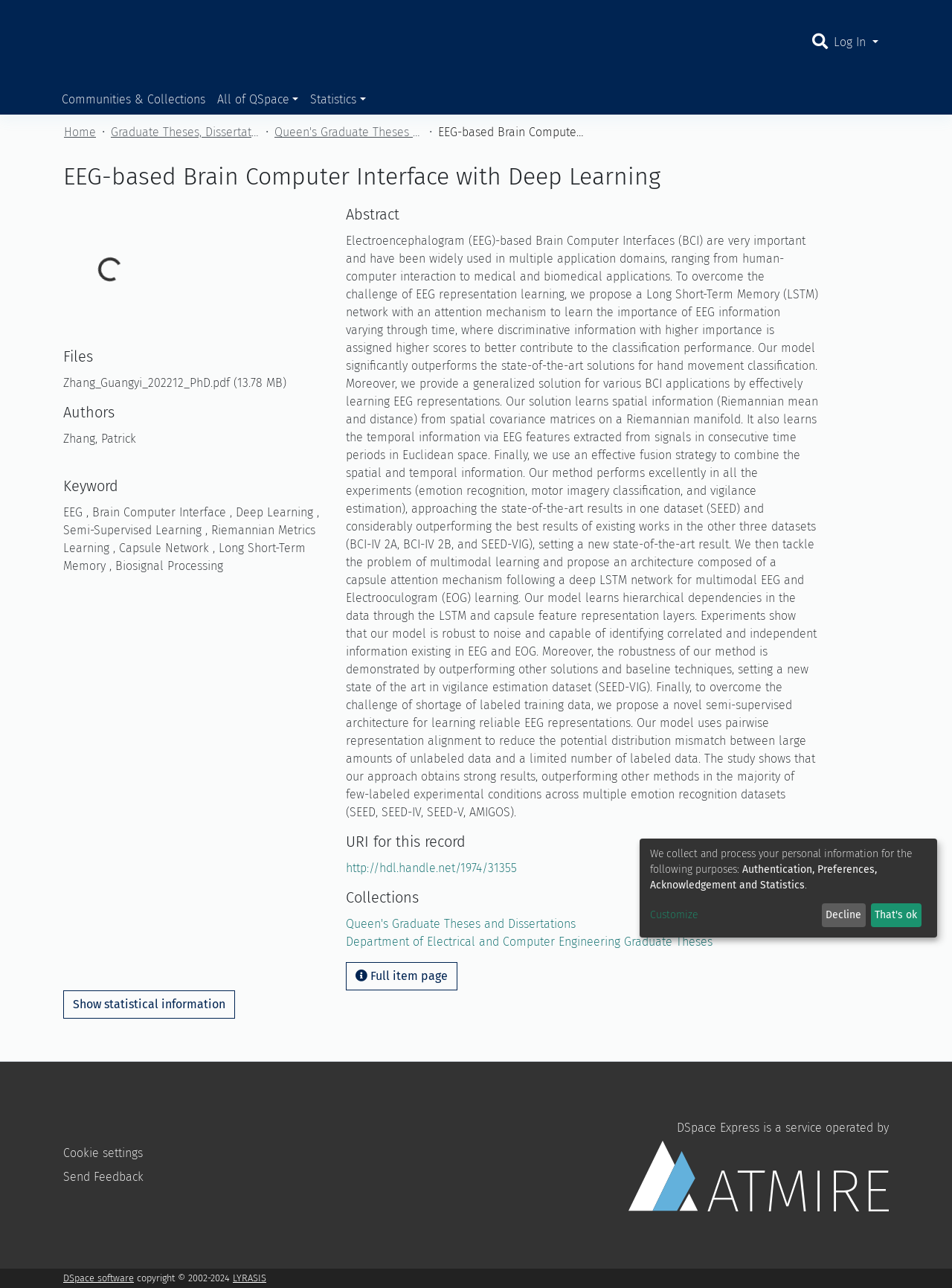Extract the bounding box coordinates for the HTML element that matches this description: "Graduate Theses, Dissertations and Projects". The coordinates should be four float numbers between 0 and 1, i.e., [left, top, right, bottom].

[0.116, 0.096, 0.273, 0.11]